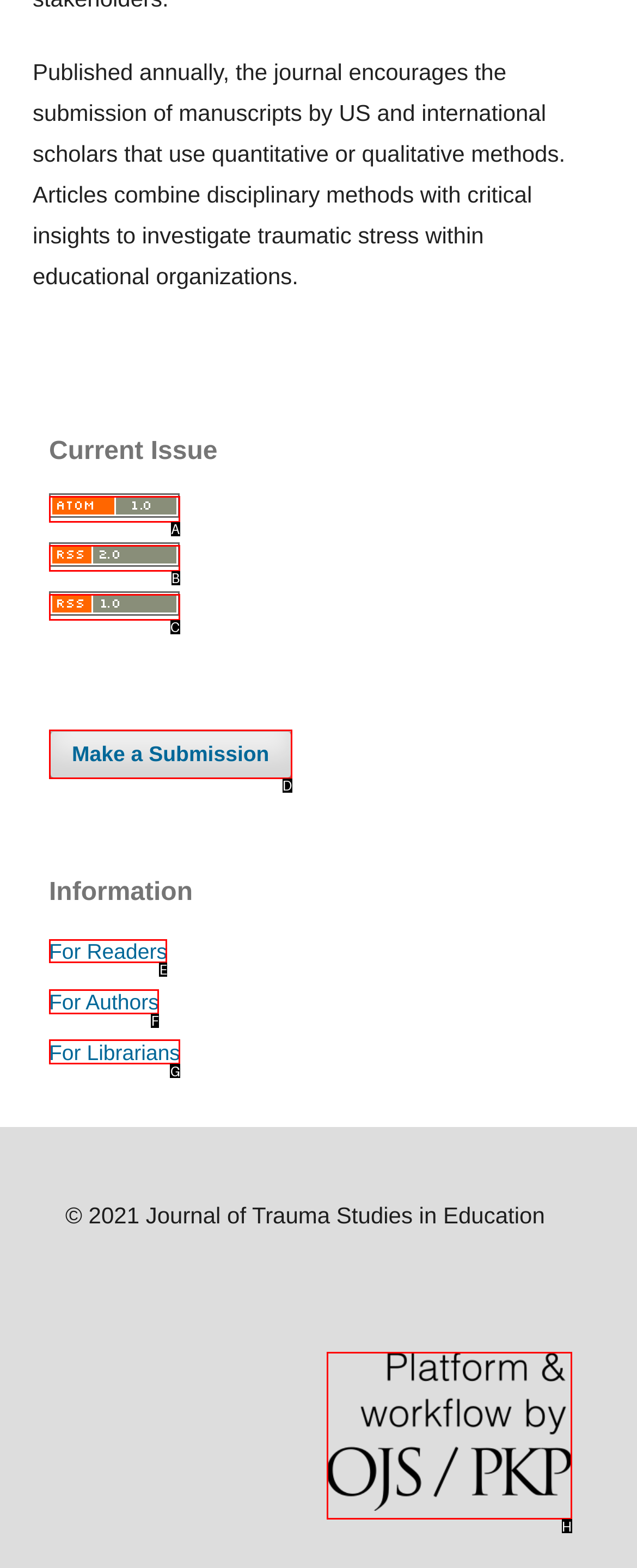Identify the correct UI element to click to achieve the task: Get information for readers.
Answer with the letter of the appropriate option from the choices given.

E